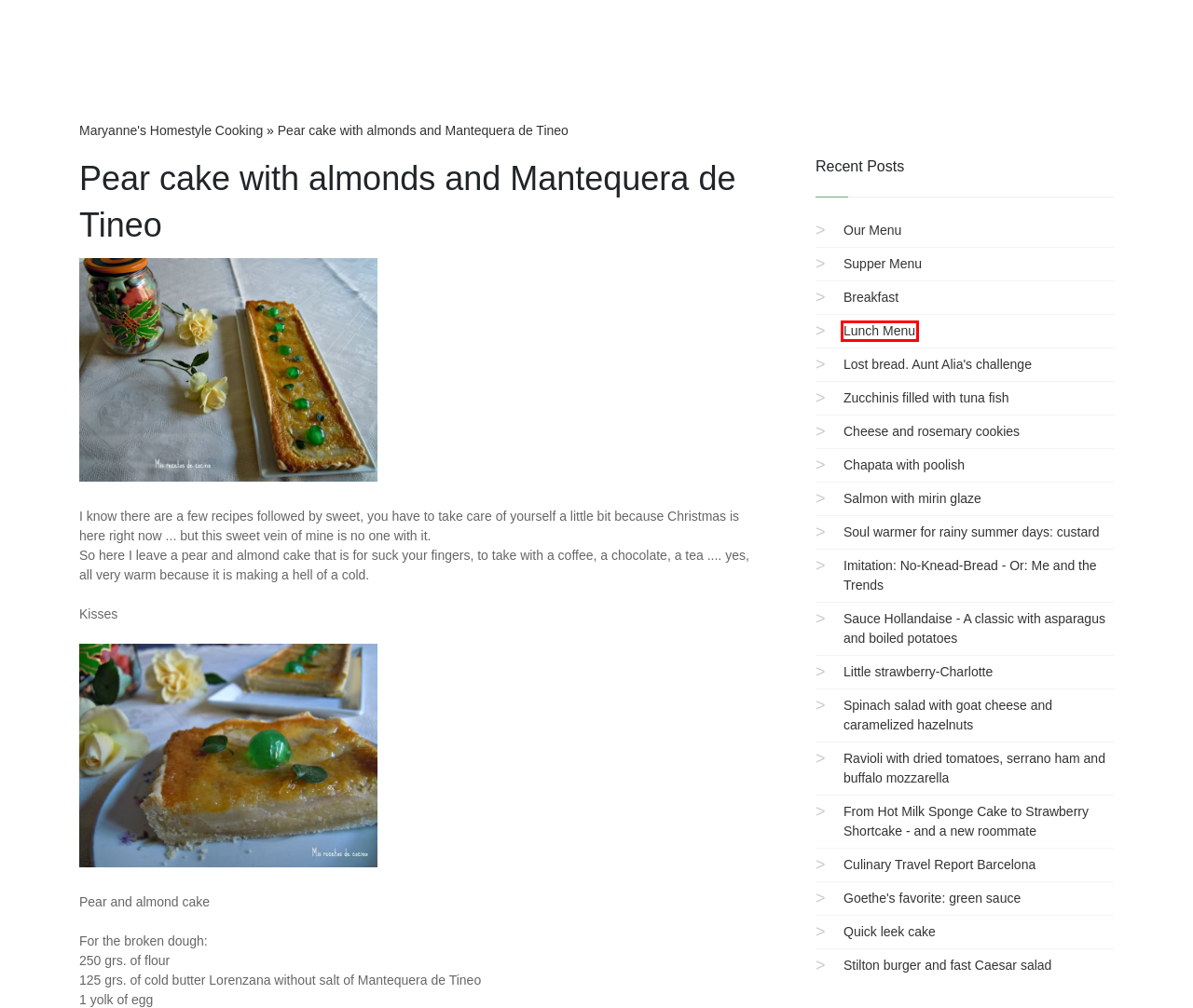Examine the screenshot of a webpage with a red bounding box around an element. Then, select the webpage description that best represents the new page after clicking the highlighted element. Here are the descriptions:
A. Lunch Menu | Maryanne's
B. Goethe's favorite: green sauce - moey's kitchen foodblog
C. Our Menu | Maryanne's
D. Culinary Travel Report Barcelona - moey's kitchen foodblog
E. From hot milk sponge cake to strawberry shortcake - and a new roommate - moey's kitchen foodblog
F. Zucchini stuffed with tuna - My recipes
G. Chapata with poolish - My recipes
H. Breakfast | Maryanne's

A